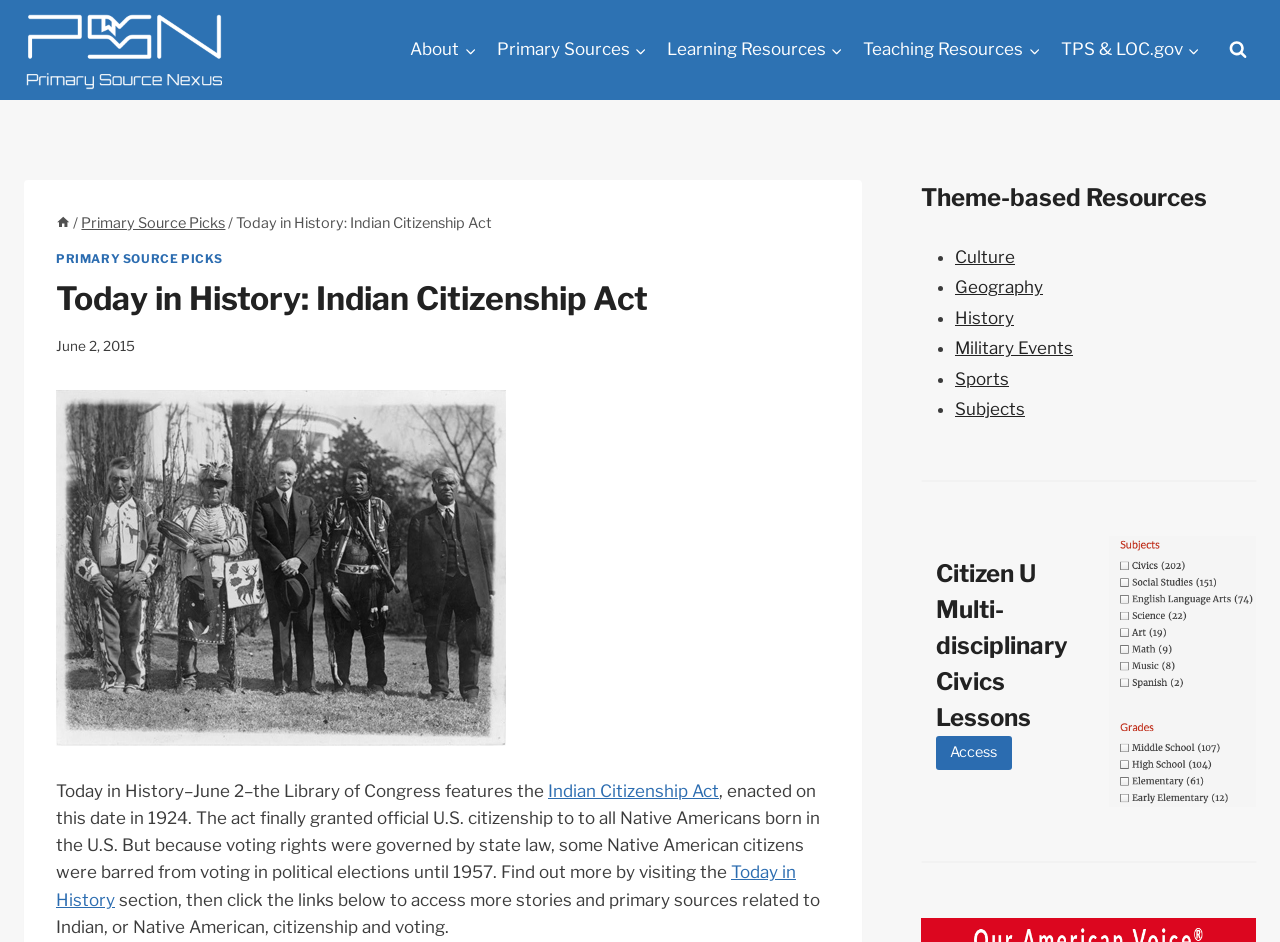Determine the bounding box for the UI element described here: "Access".

[0.731, 0.781, 0.79, 0.818]